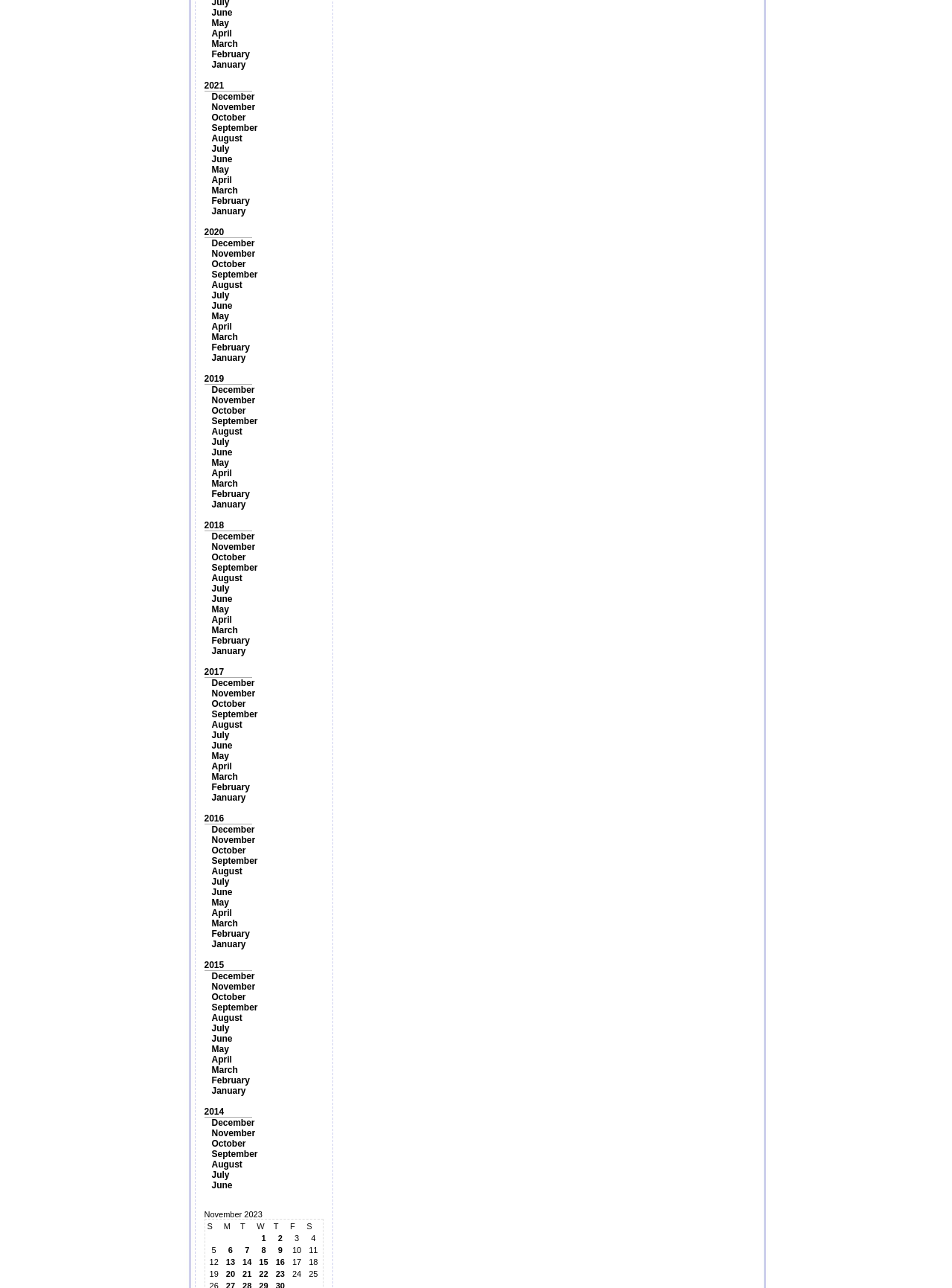Predict the bounding box coordinates of the UI element that matches this description: "January". The coordinates should be in the format [left, top, right, bottom] with each value between 0 and 1.

[0.222, 0.729, 0.258, 0.737]